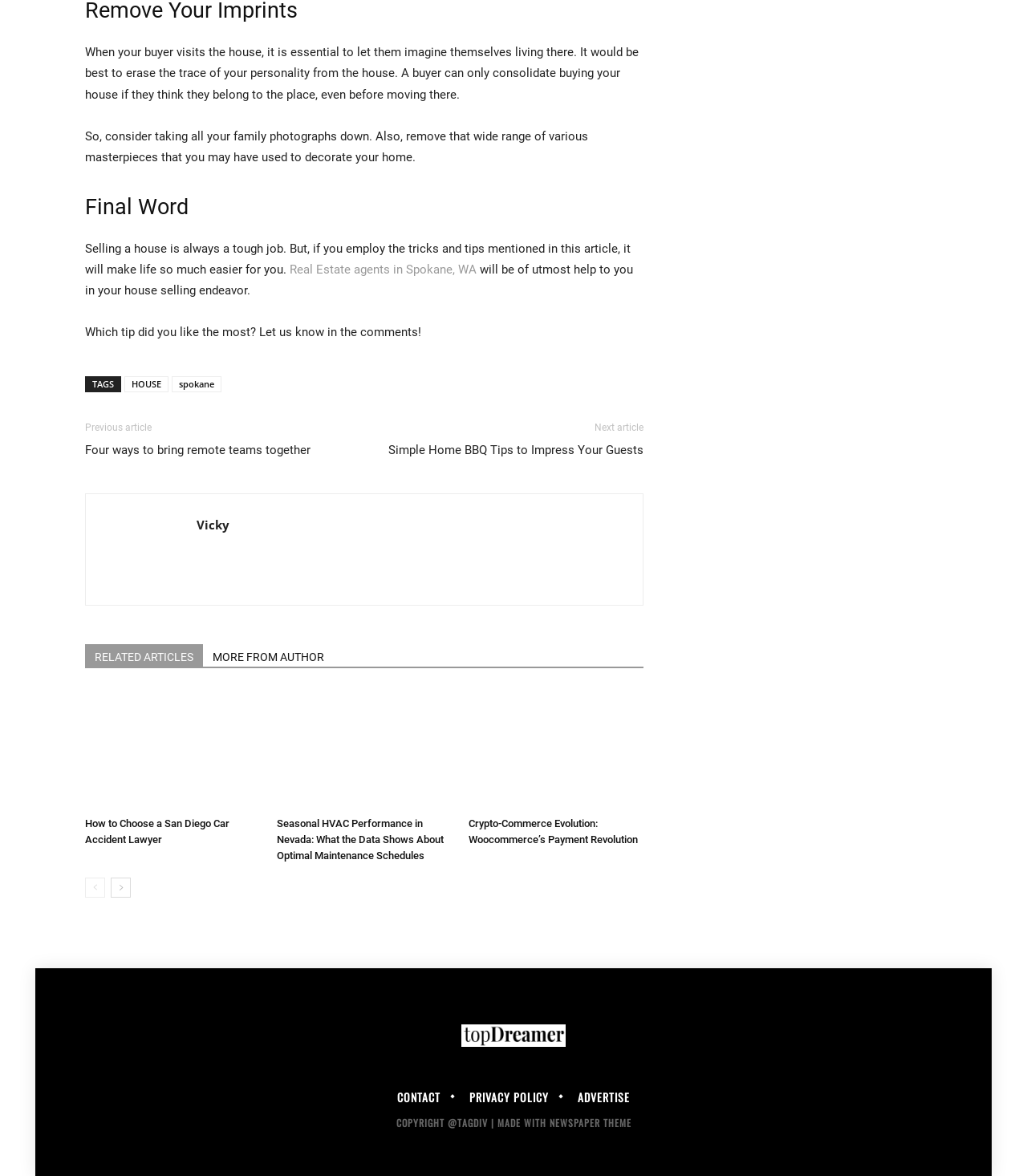What is the theme of the website?
From the image, provide a succinct answer in one word or a short phrase.

Newspaper